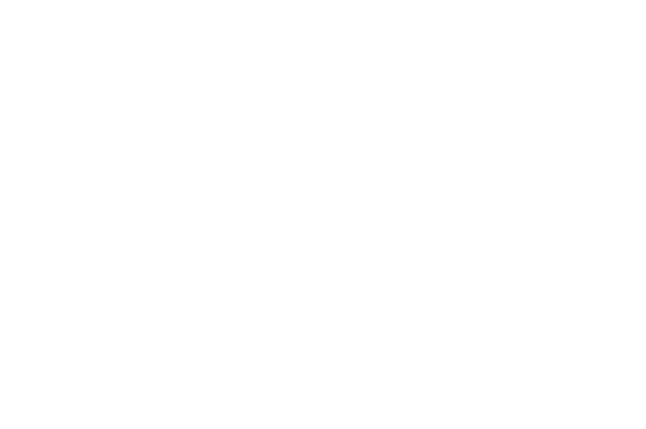Explain the image in a detailed and thorough manner.

The image features a stylized depiction of the constellation "Sternbild," showcasing a series of stars connected by lines to illustrate their arrangement in the night sky. This celestial representation likely serves as an artistic element related to an apartment project or holiday accommodation near Frankfurt/Main, as suggested by the context of the surrounding content. The design evokes a sense of tranquility and connection to nature, aligning with the appeal of comfortable and scenic living spaces. It may symbolize the serenity and beauty of nighttime views accessible from the property, inviting potential visitors to consider this location for their stay.